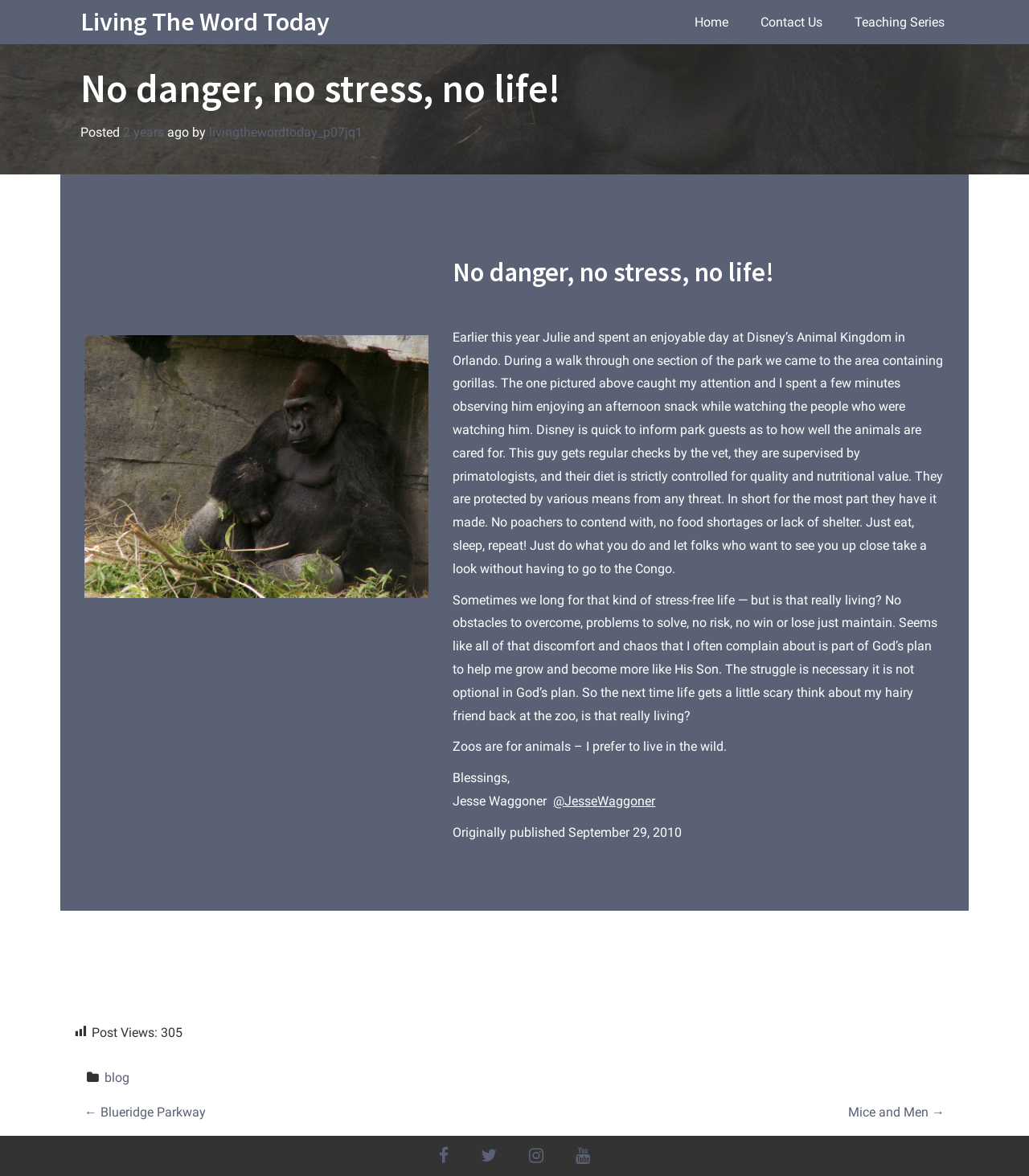Please identify the bounding box coordinates of the clickable region that I should interact with to perform the following instruction: "Click on the 'blog' link". The coordinates should be expressed as four float numbers between 0 and 1, i.e., [left, top, right, bottom].

[0.101, 0.91, 0.125, 0.923]